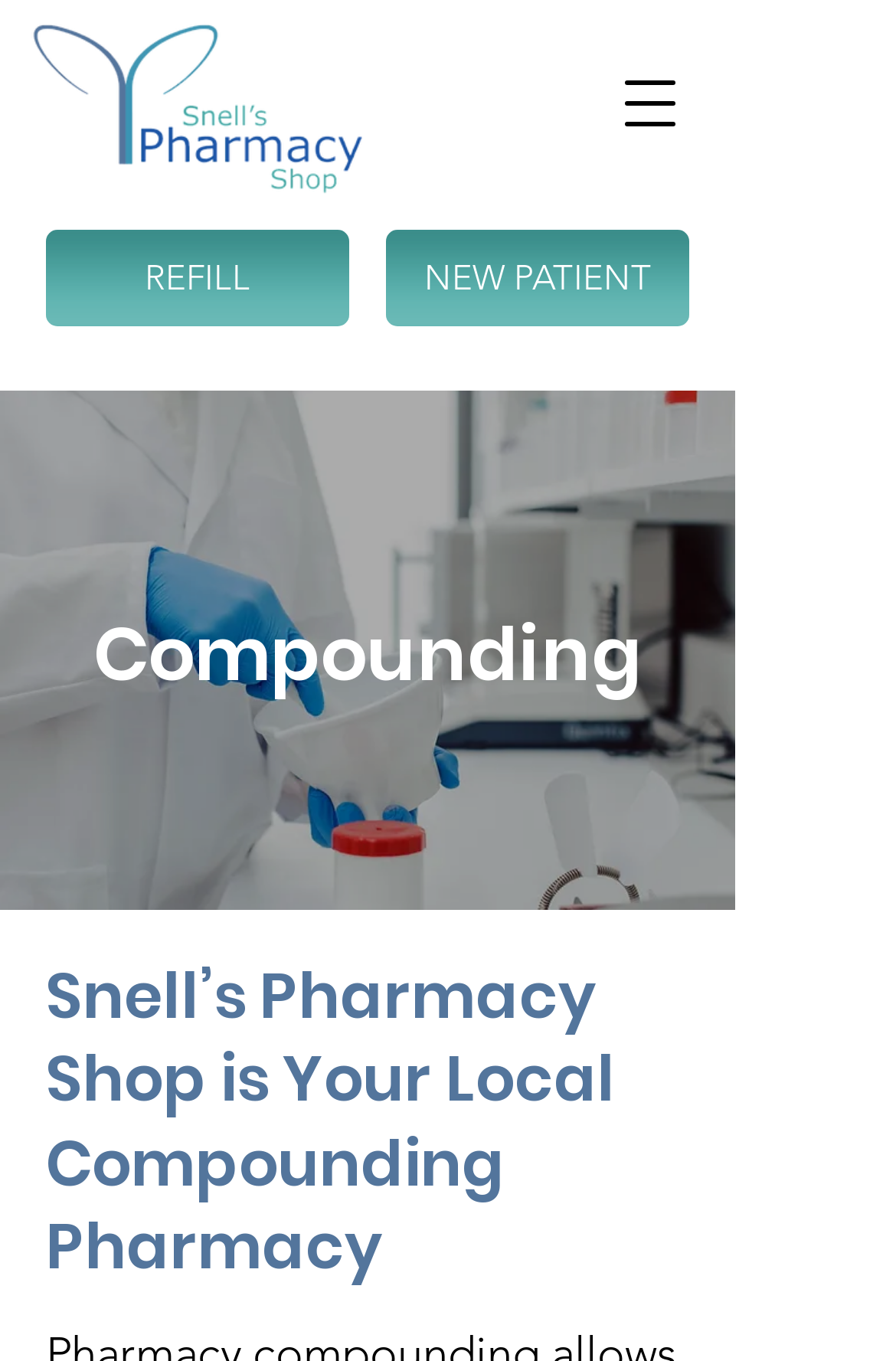How many navigation links are there at the top?
Based on the visual, give a brief answer using one word or a short phrase.

2